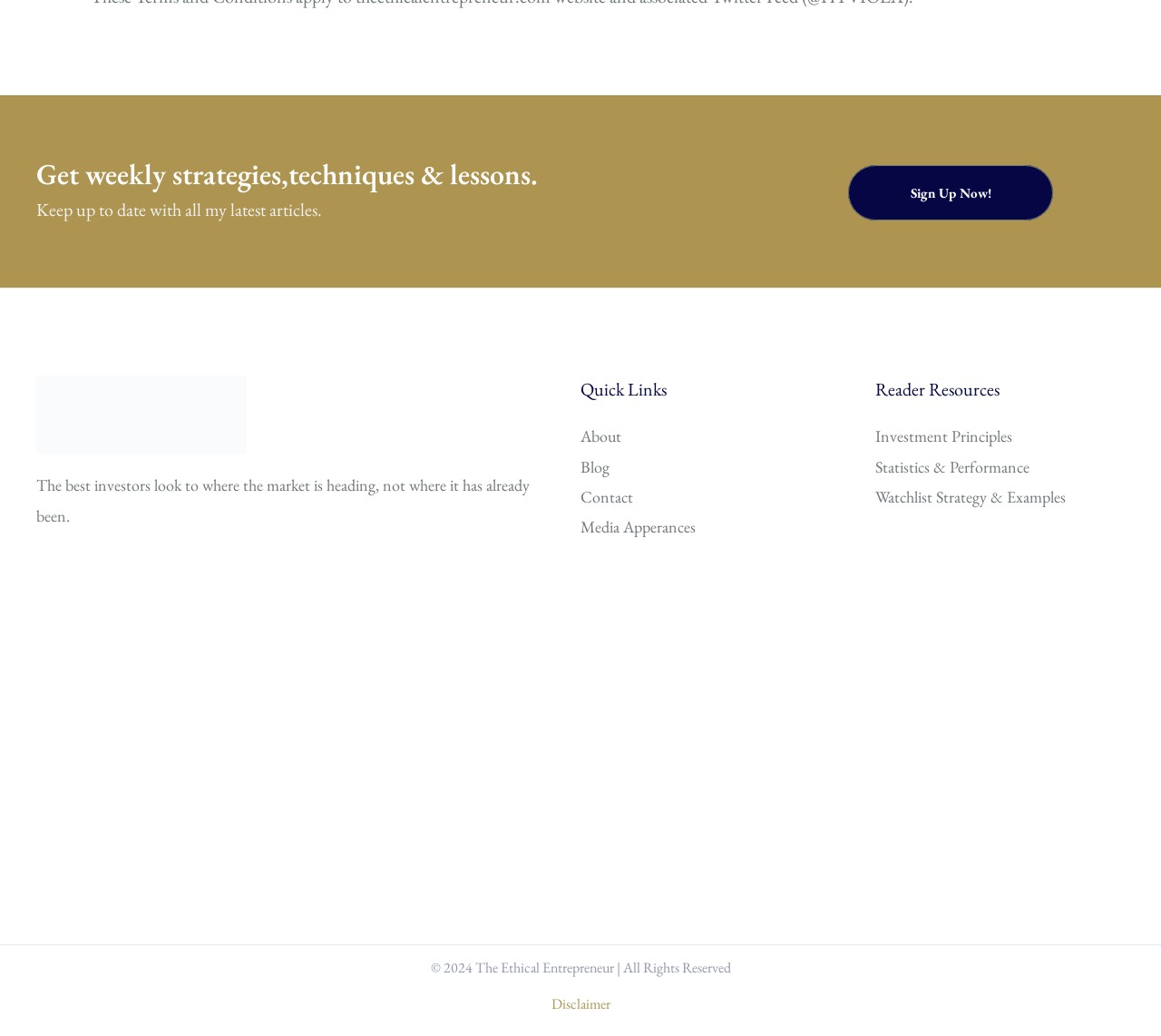Provide the bounding box coordinates for the area that should be clicked to complete the instruction: "Sign up now".

[0.731, 0.159, 0.907, 0.212]